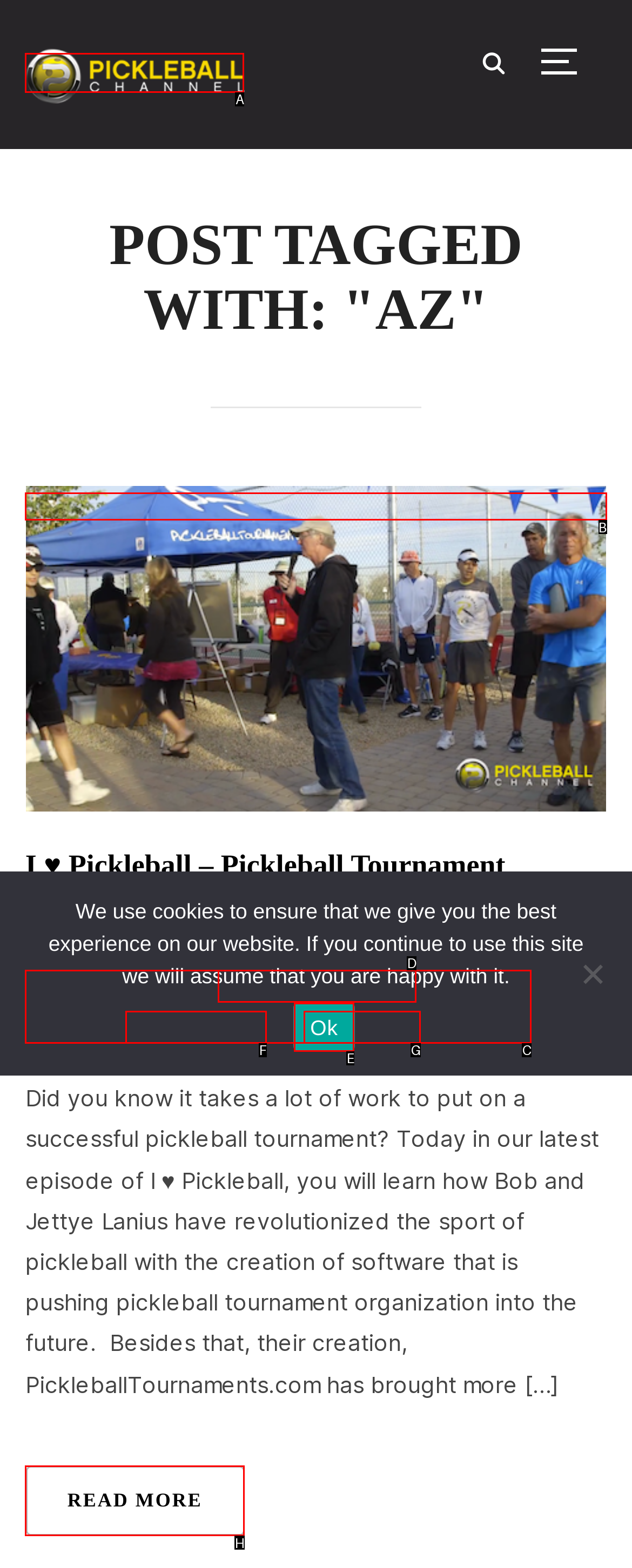Tell me the letter of the correct UI element to click for this instruction: Click the link to Pickleball Channel. Answer with the letter only.

A